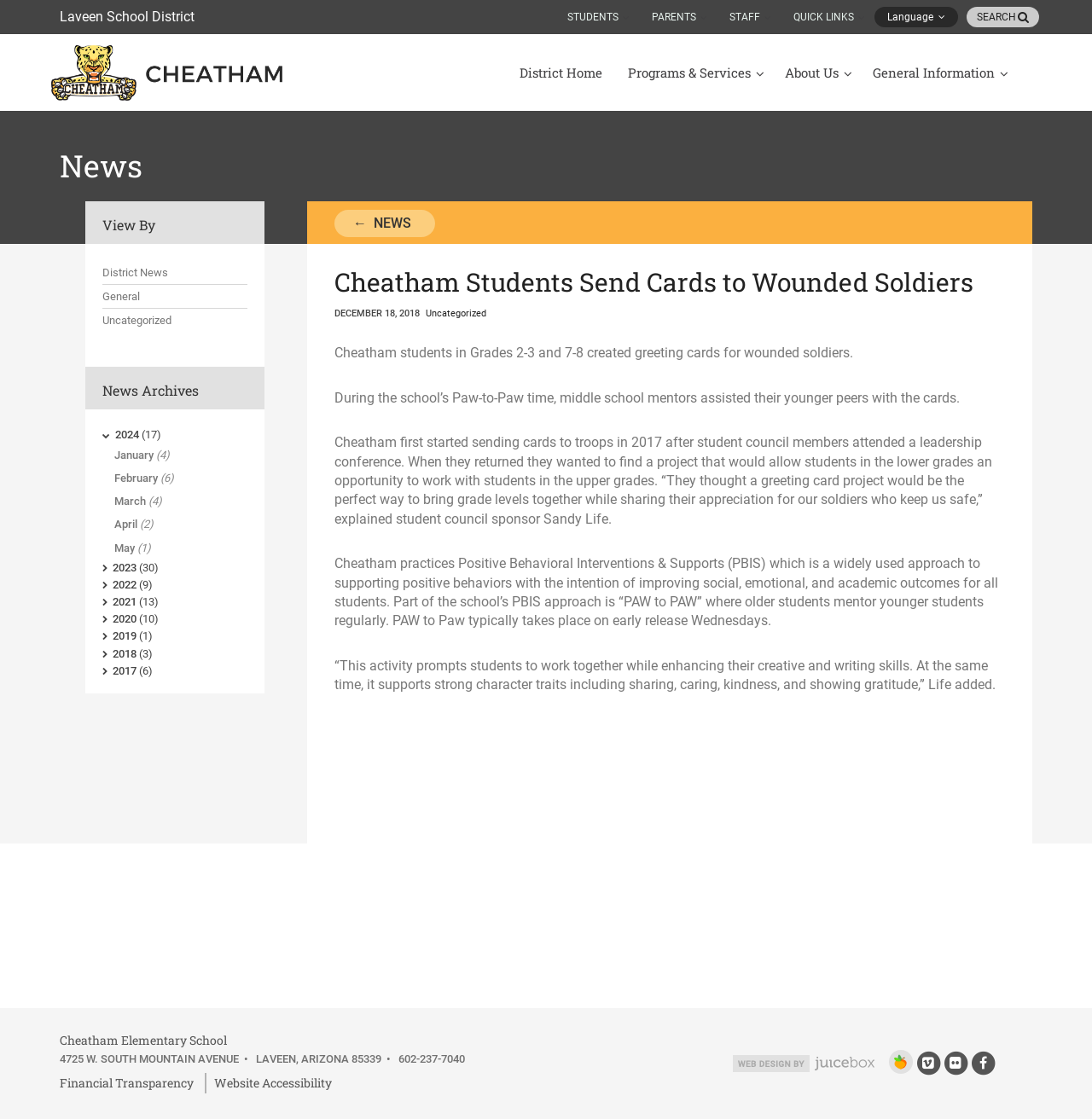Please locate the bounding box coordinates of the region I need to click to follow this instruction: "Search for something".

[0.877, 0.0, 0.953, 0.03]